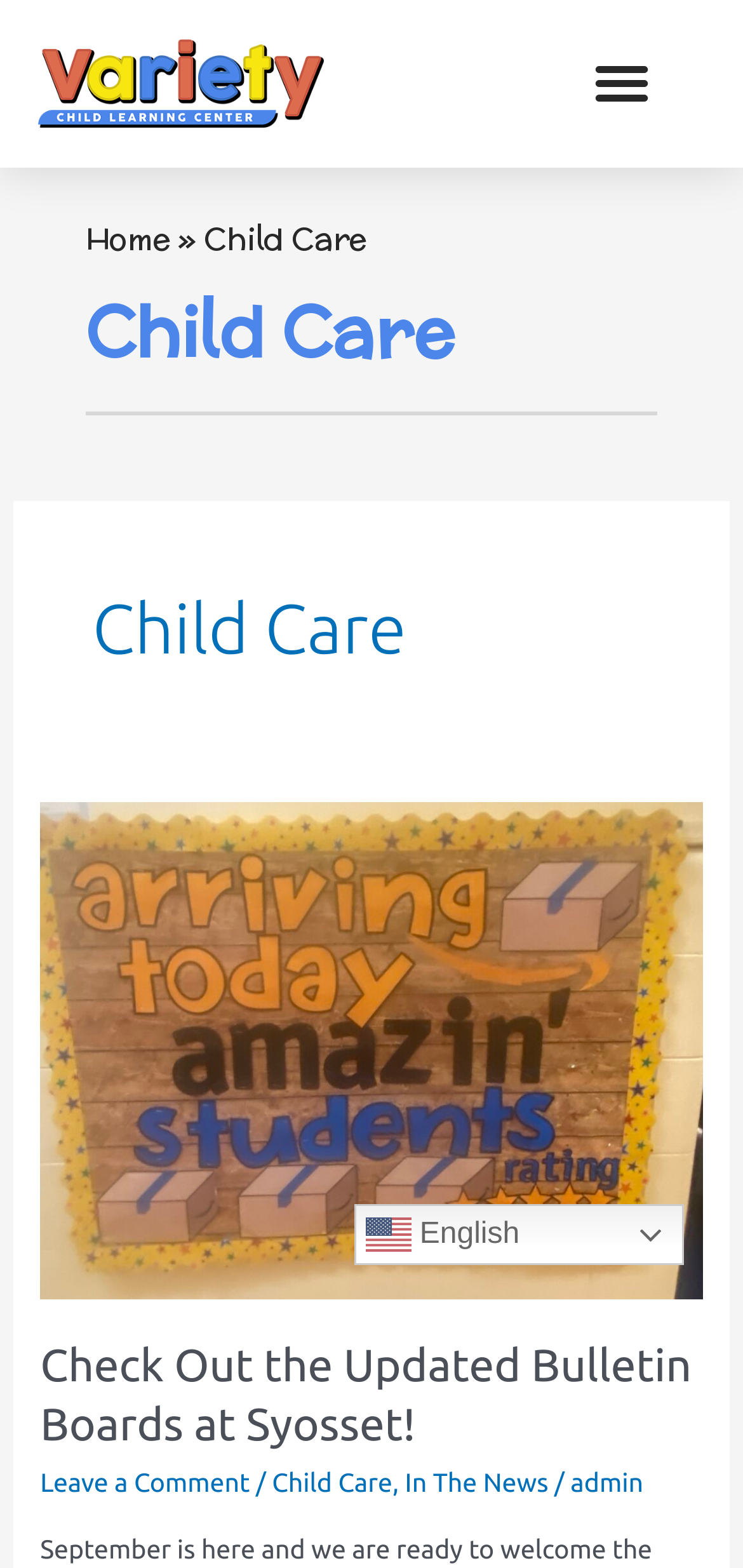Determine the bounding box coordinates of the element that should be clicked to execute the following command: "Switch to English".

[0.476, 0.768, 0.92, 0.807]